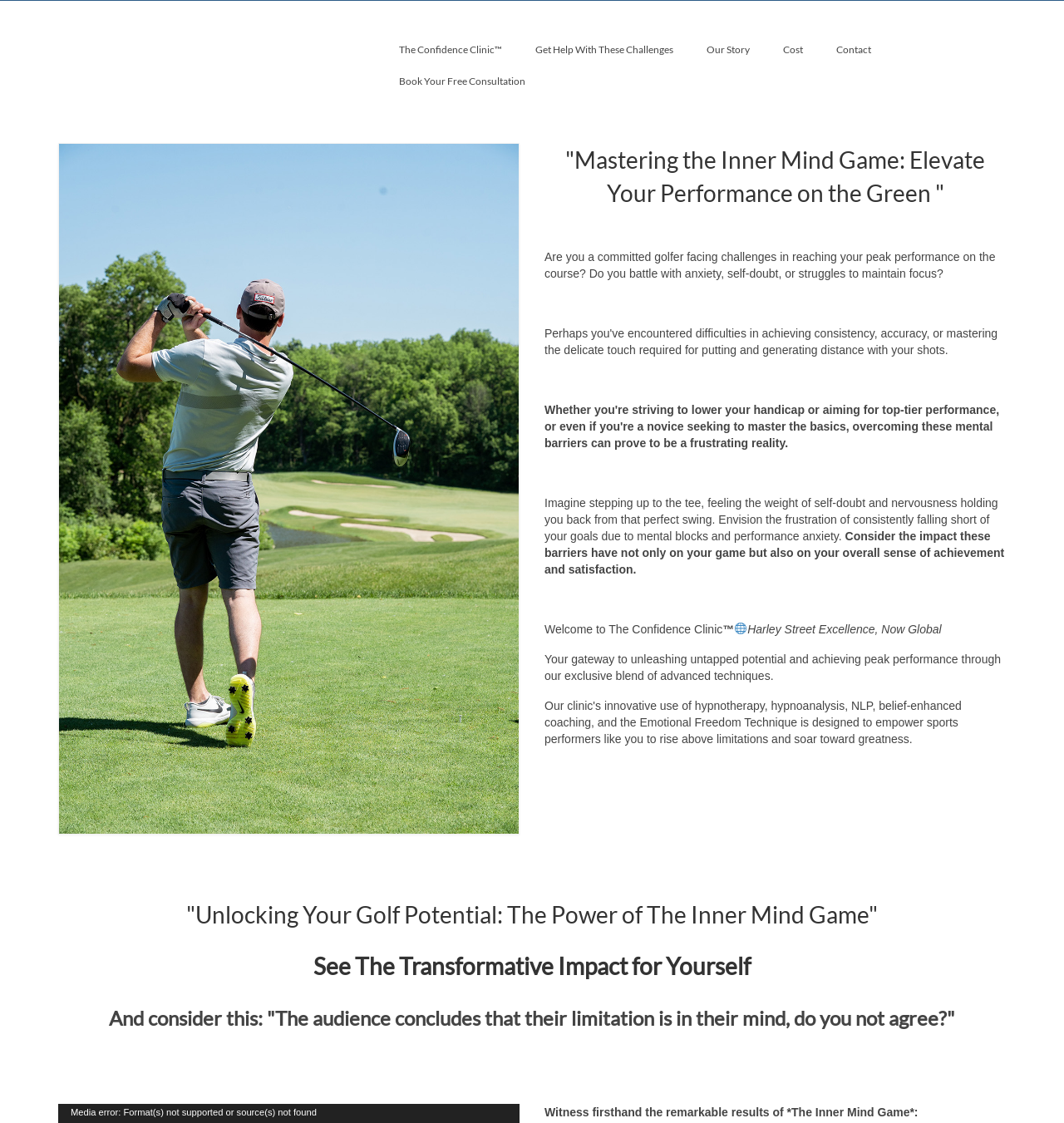For the element described, predict the bounding box coordinates as (top-left x, top-left y, bottom-right x, bottom-right y). All values should be between 0 and 1. Element description: The Confidence Clinic™

[0.359, 0.03, 0.487, 0.058]